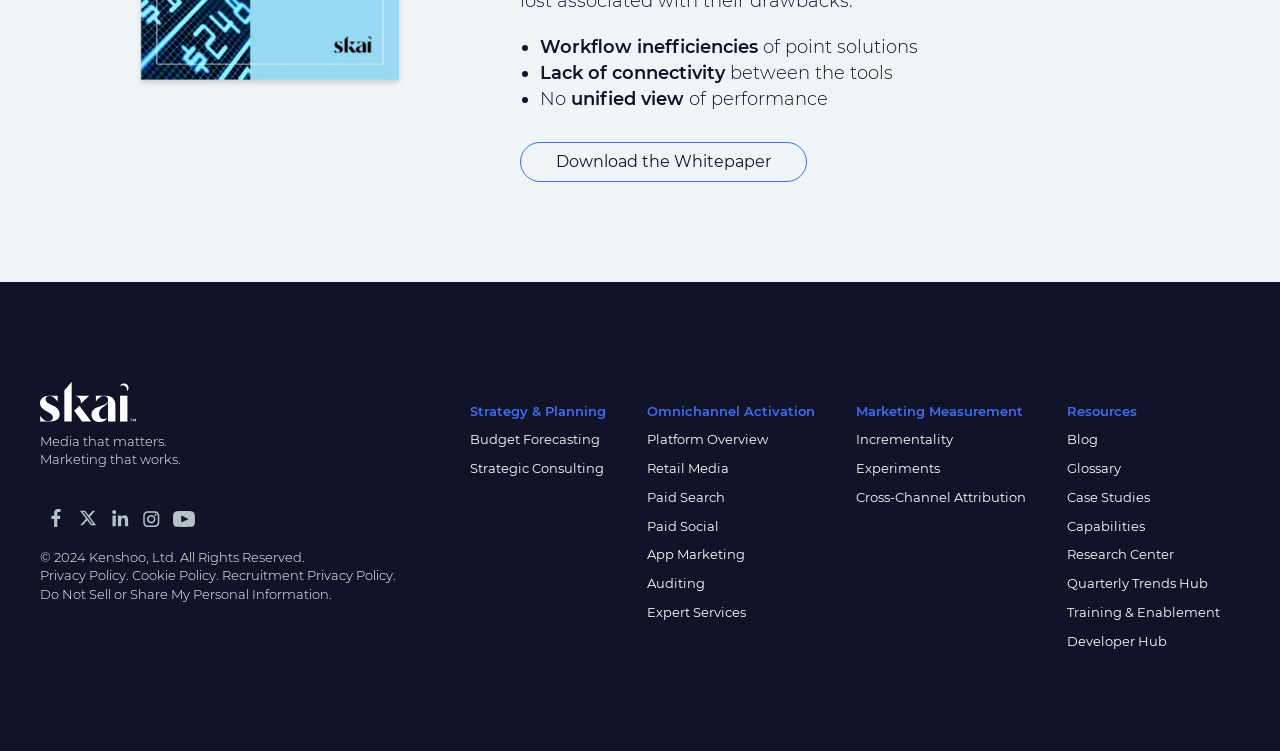Highlight the bounding box coordinates of the region I should click on to meet the following instruction: "Go to Home Page".

[0.031, 0.508, 0.133, 0.561]